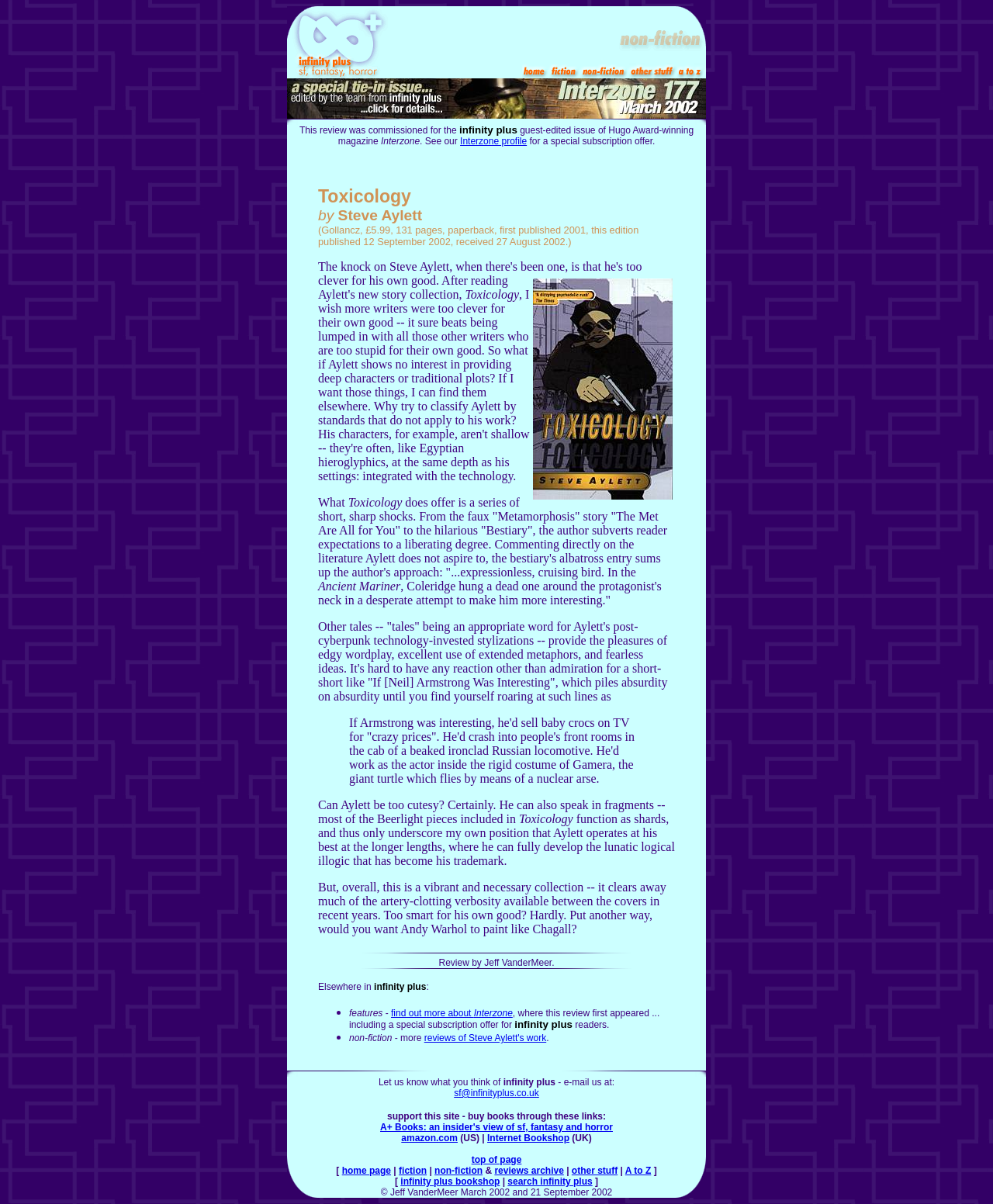Respond with a single word or phrase to the following question:
What is the price of the book?

£5.99